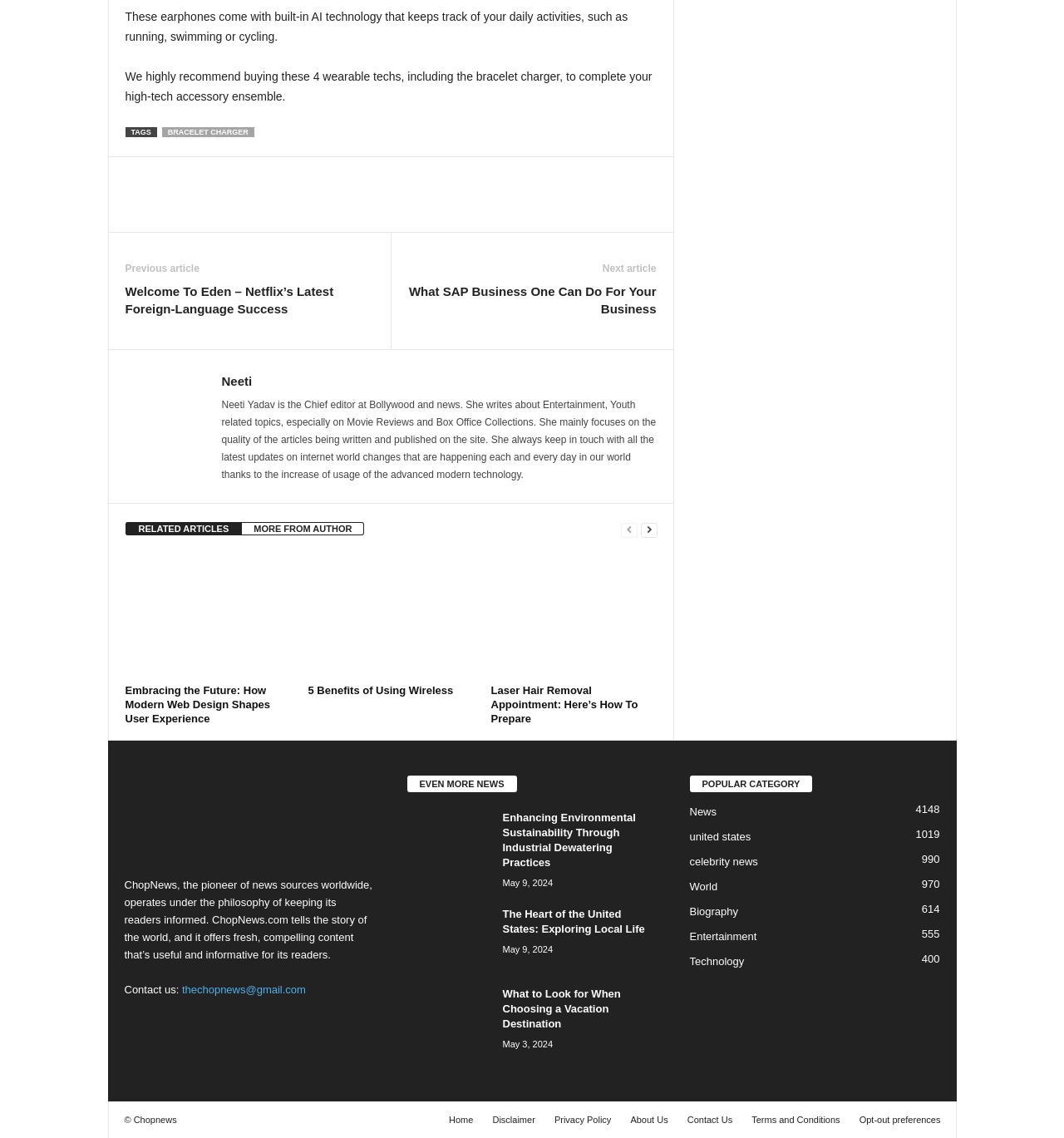Determine the bounding box coordinates of the clickable element necessary to fulfill the instruction: "Click on 'Gmail new account sign'". Provide the coordinates as four float numbers within the 0 to 1 range, i.e., [left, top, right, bottom].

None